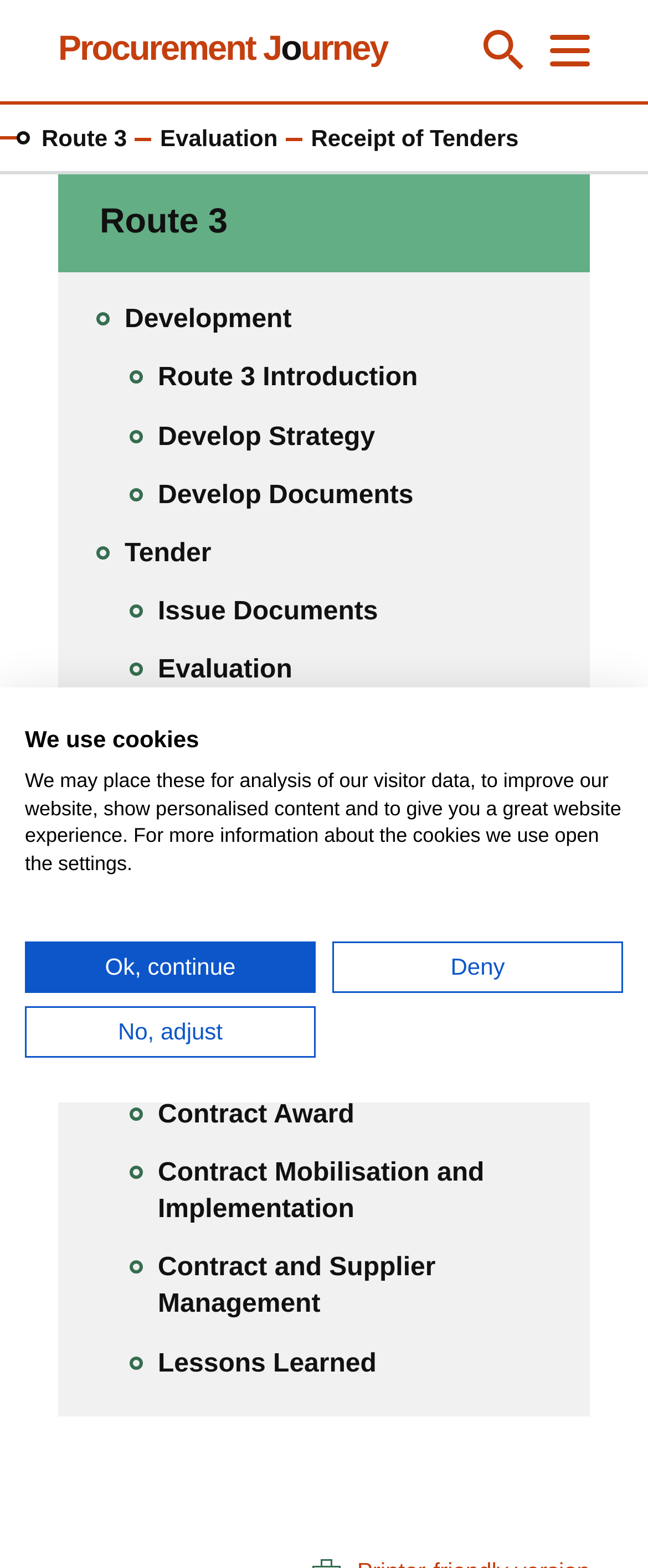Provide a thorough description of this webpage.

The webpage is about the procurement journey, specifically focusing on the receipt of tenders. At the top, there is a link to skip to the main content. Below that, there are two buttons with icons, likely for navigation or settings. 

To the left, there is a navigation menu with a series of links, including "Route 3 Introduction", "Develop Strategy", "Develop Documents", and others, which seem to outline the procurement process. 

In the main content area, there is a heading "Route 3" and a static text "Receipt of Tenders". Below that, there is a long navigation menu with multiple links, including "Tender Issue Documents", "Evaluation", "Receipt of Tenders", "Opening of Tenders", and others, which appear to be the different stages of the procurement process. 

At the bottom of the page, there is a notice about cookies, explaining how they are used to analyze visitor data, improve the website, and provide a personalized experience. There are three buttons: "Ok, continue", "Deny", and "No, adjust", allowing users to manage their cookie preferences.